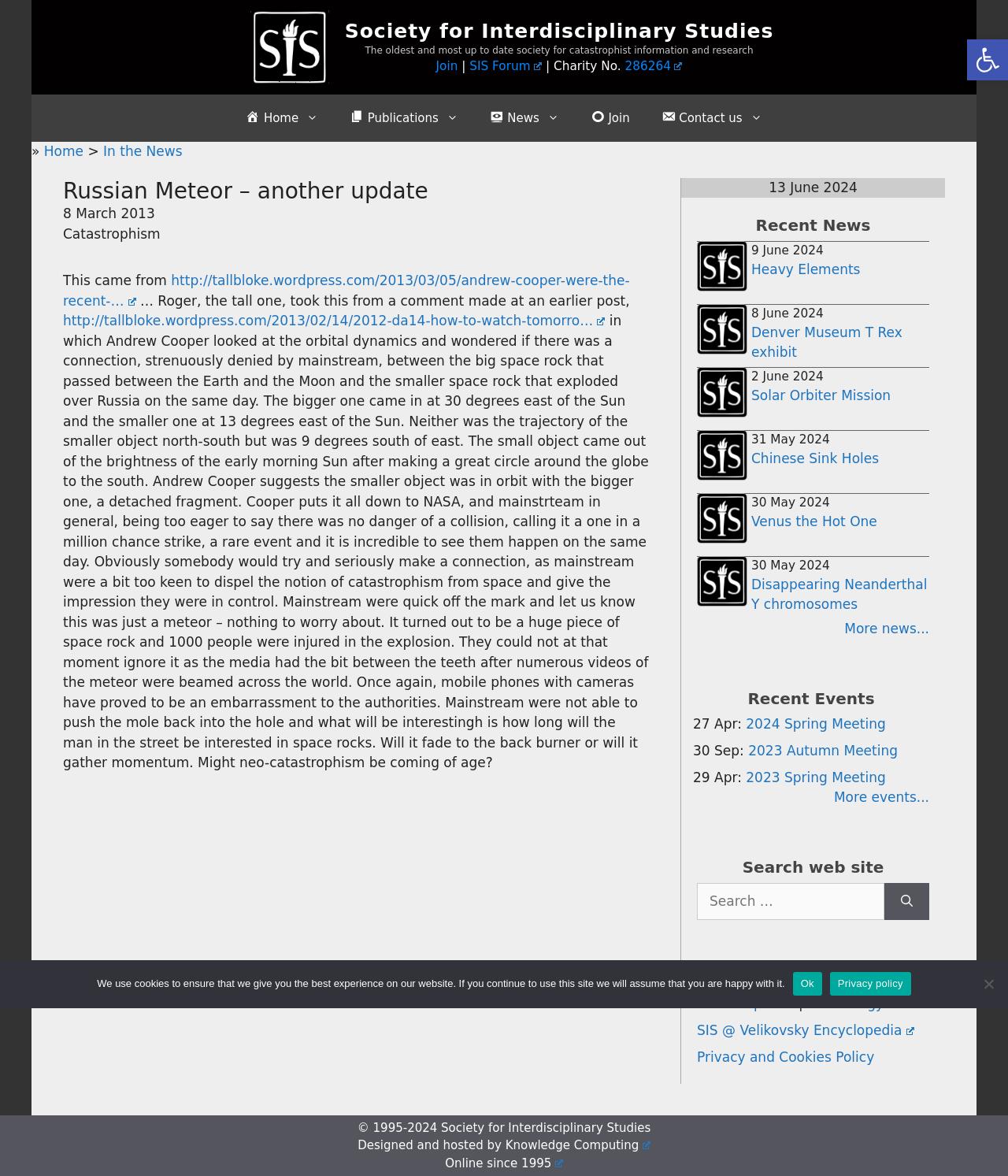Provide a one-word or short-phrase response to the question:
What is the topic of the article?

Russian Meteor